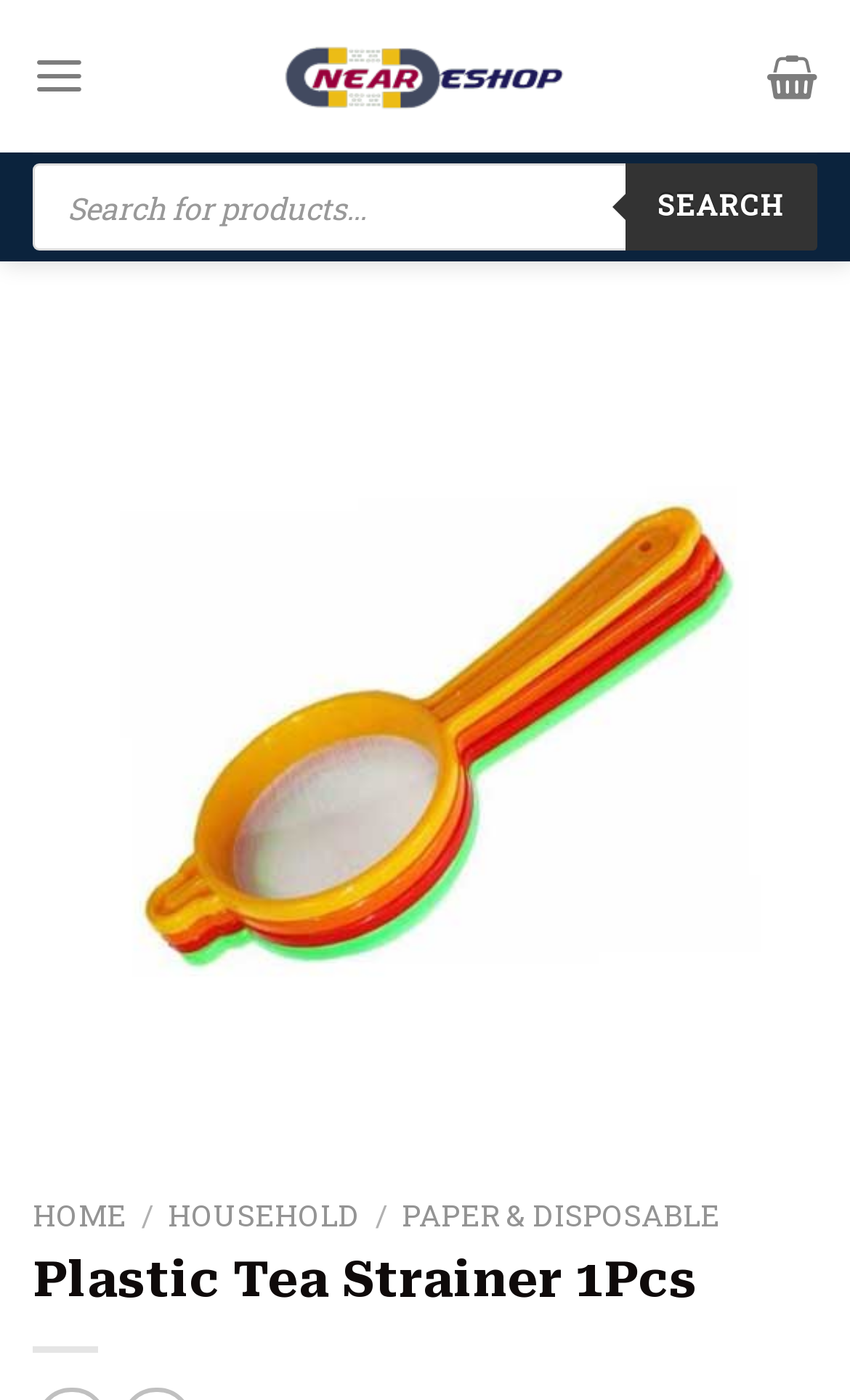Determine the bounding box coordinates of the clickable region to carry out the instruction: "Go to the HOME page".

[0.038, 0.854, 0.149, 0.882]